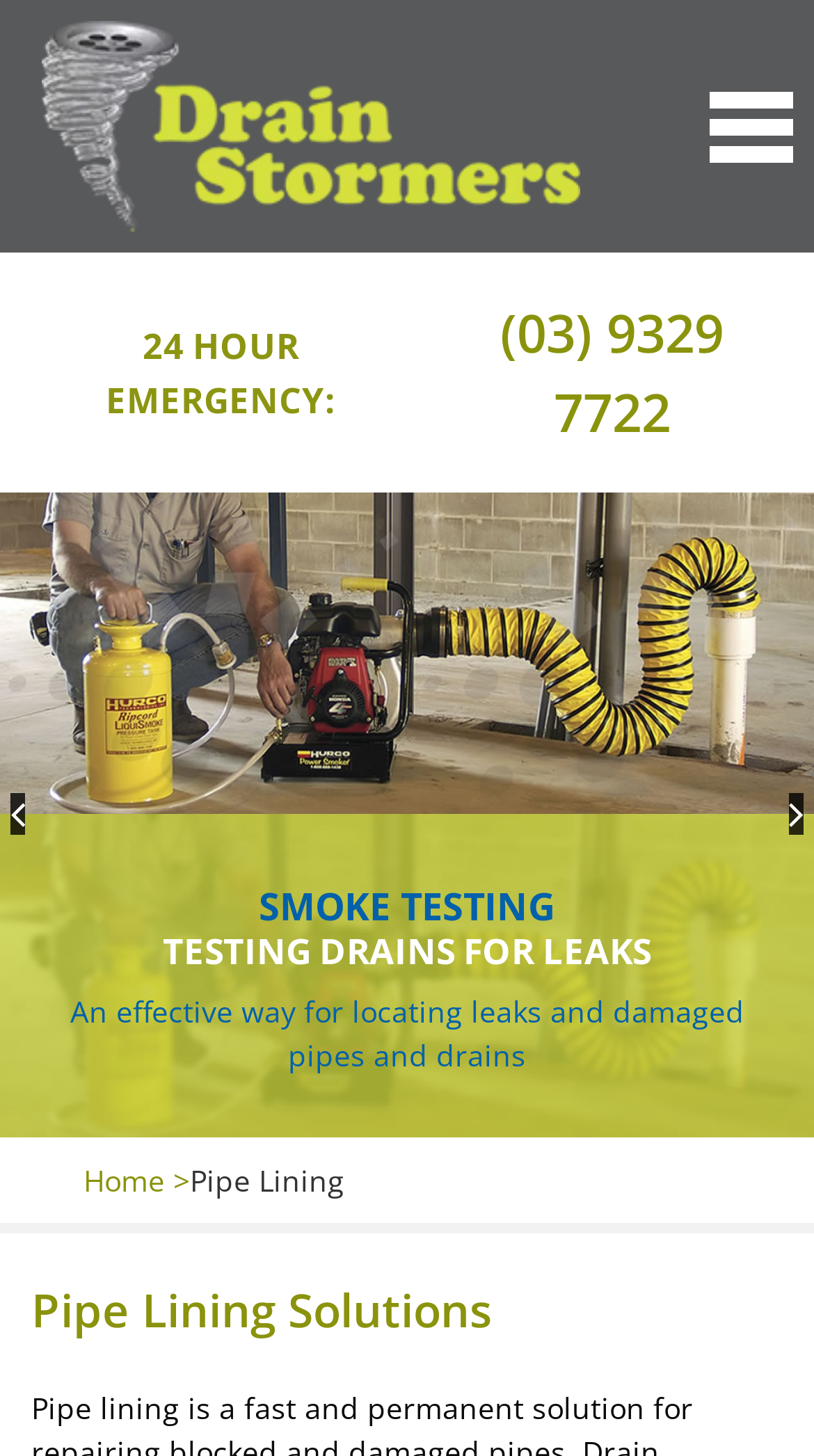Pinpoint the bounding box coordinates for the area that should be clicked to perform the following instruction: "click the DrainStormers logo".

[0.051, 0.014, 0.712, 0.159]